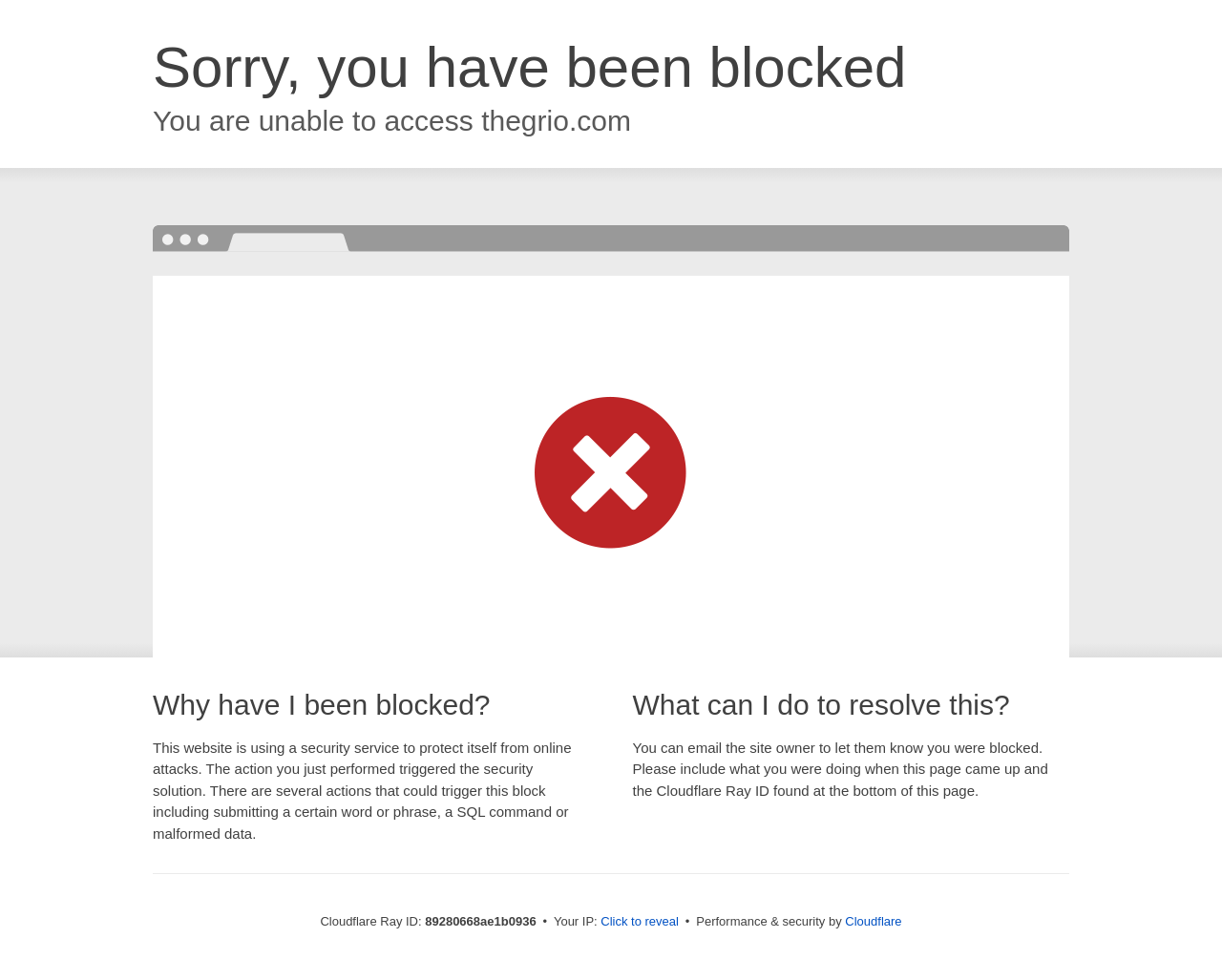What is the ID of the Cloudflare Ray?
Use the information from the image to give a detailed answer to the question.

The Cloudflare Ray ID is mentioned in the text 'Cloudflare Ray ID: 89280668ae1b0936' which is located at the bottom of the page.